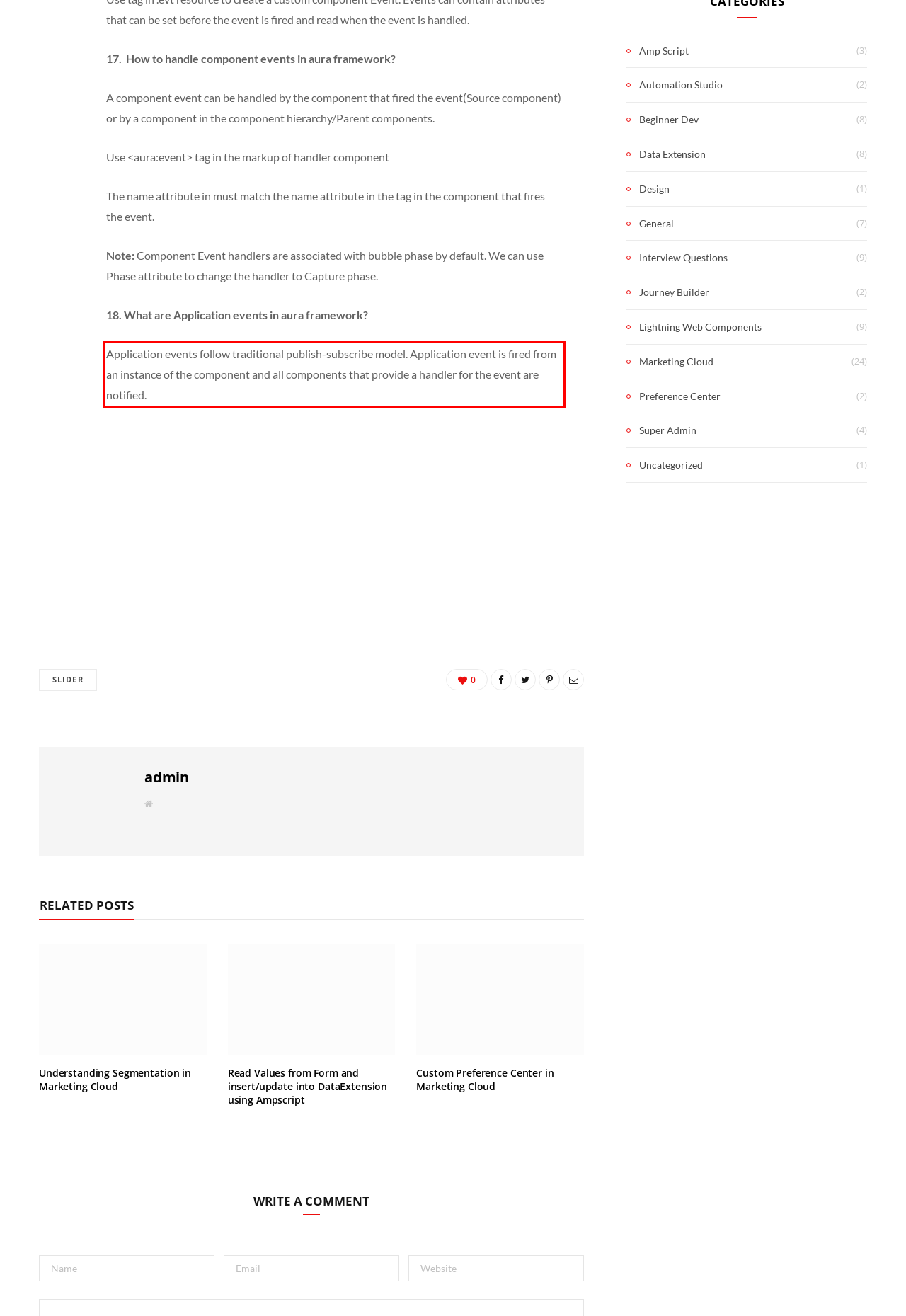Analyze the red bounding box in the provided webpage screenshot and generate the text content contained within.

Application events follow traditional publish-subscribe model. Application event is fired from an instance of the component and all components that provide a handler for the event are notified.